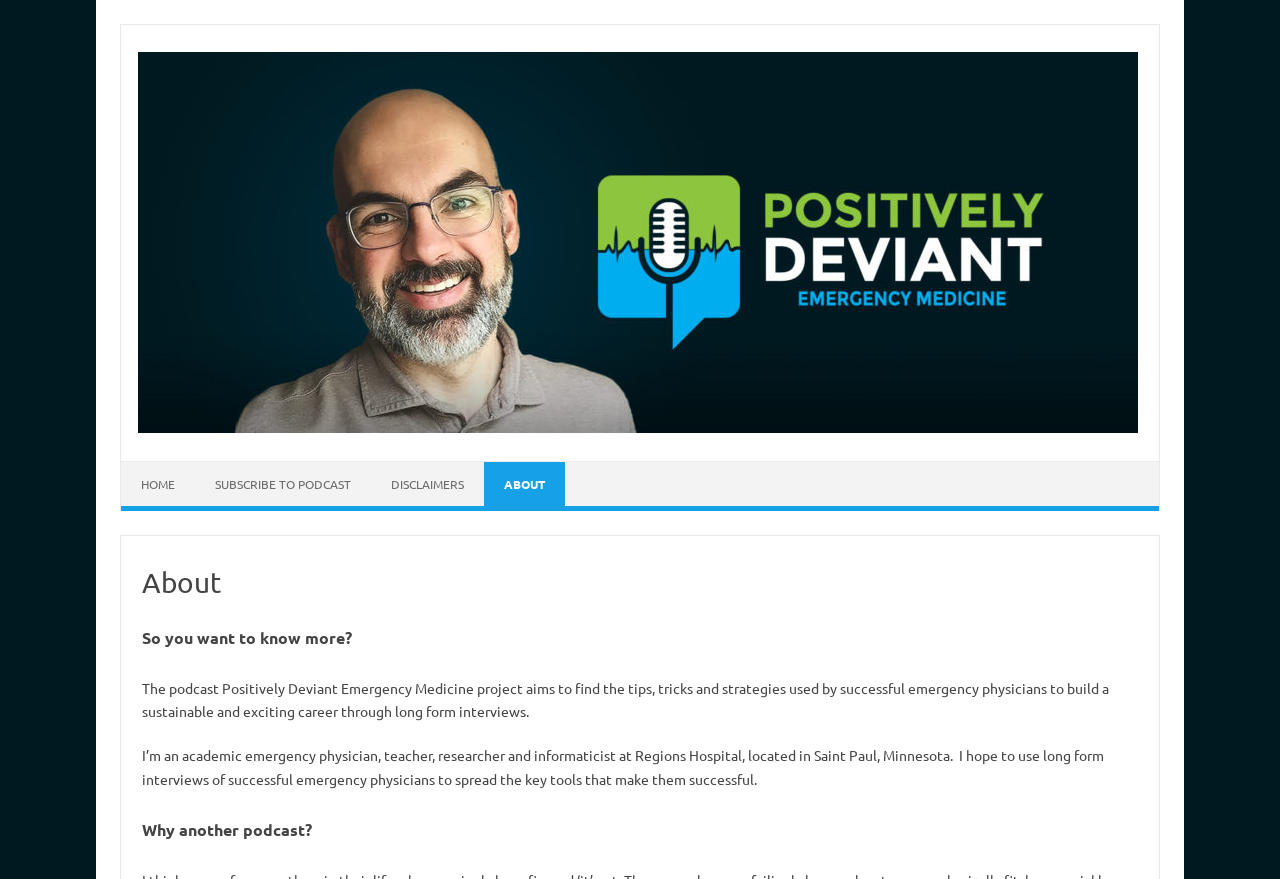What is the location of Regions Hospital? Based on the image, give a response in one word or a short phrase.

Saint Paul, Minnesota